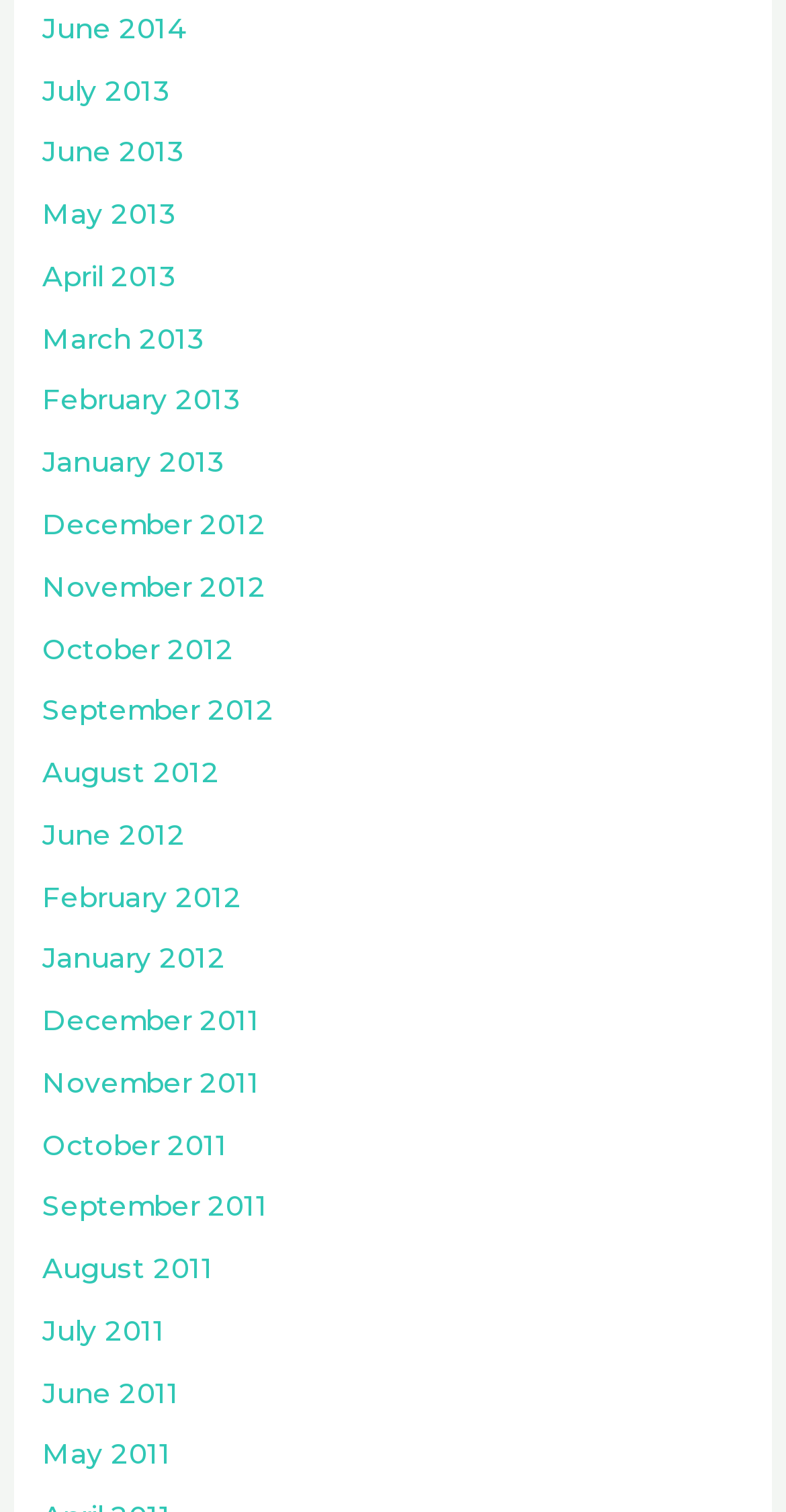What is the latest month available in 2014? From the image, respond with a single word or brief phrase.

June 2014